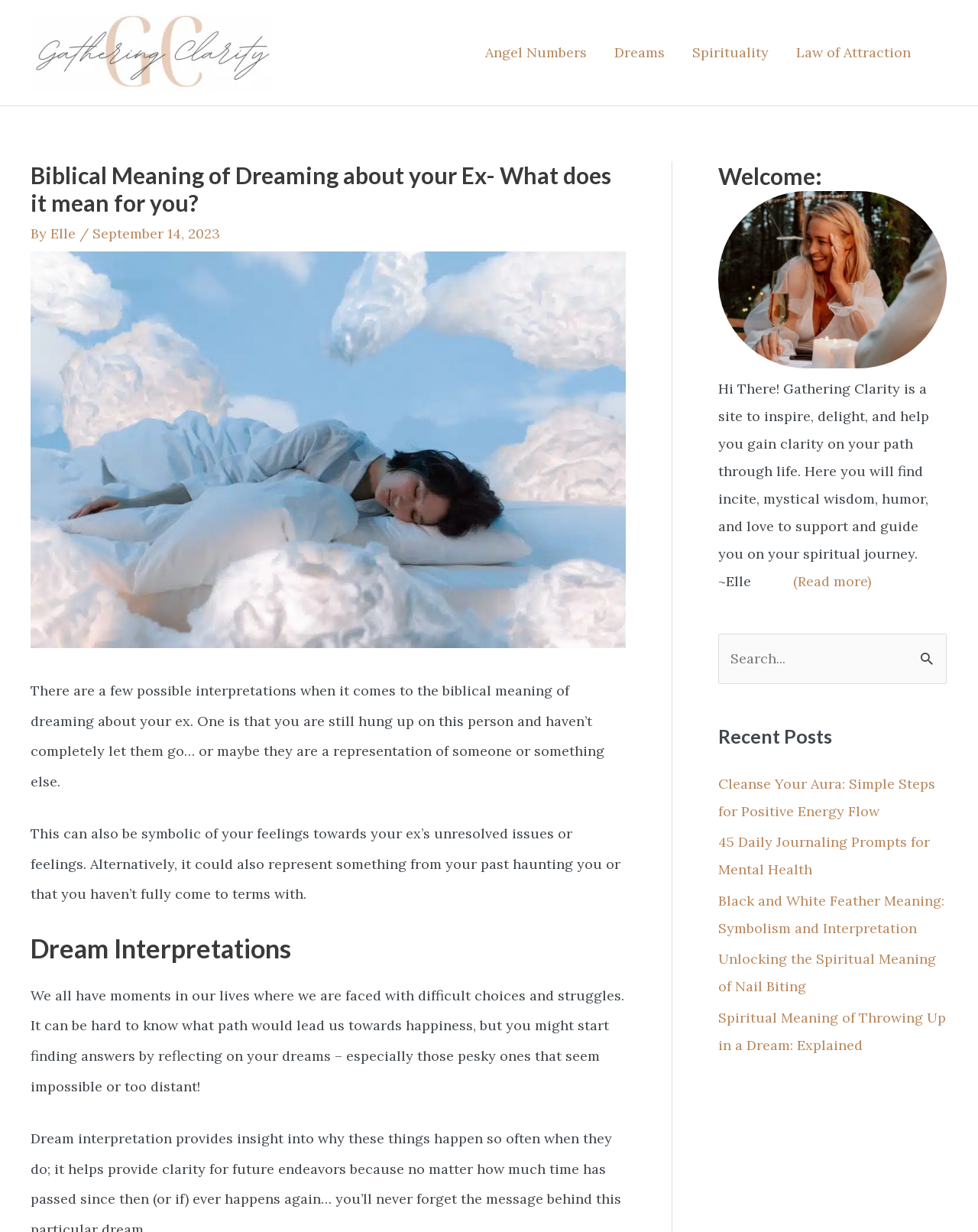Please locate the clickable area by providing the bounding box coordinates to follow this instruction: "Read the article 'Cleanse Your Aura: Simple Steps for Positive Energy Flow'".

[0.734, 0.629, 0.956, 0.665]